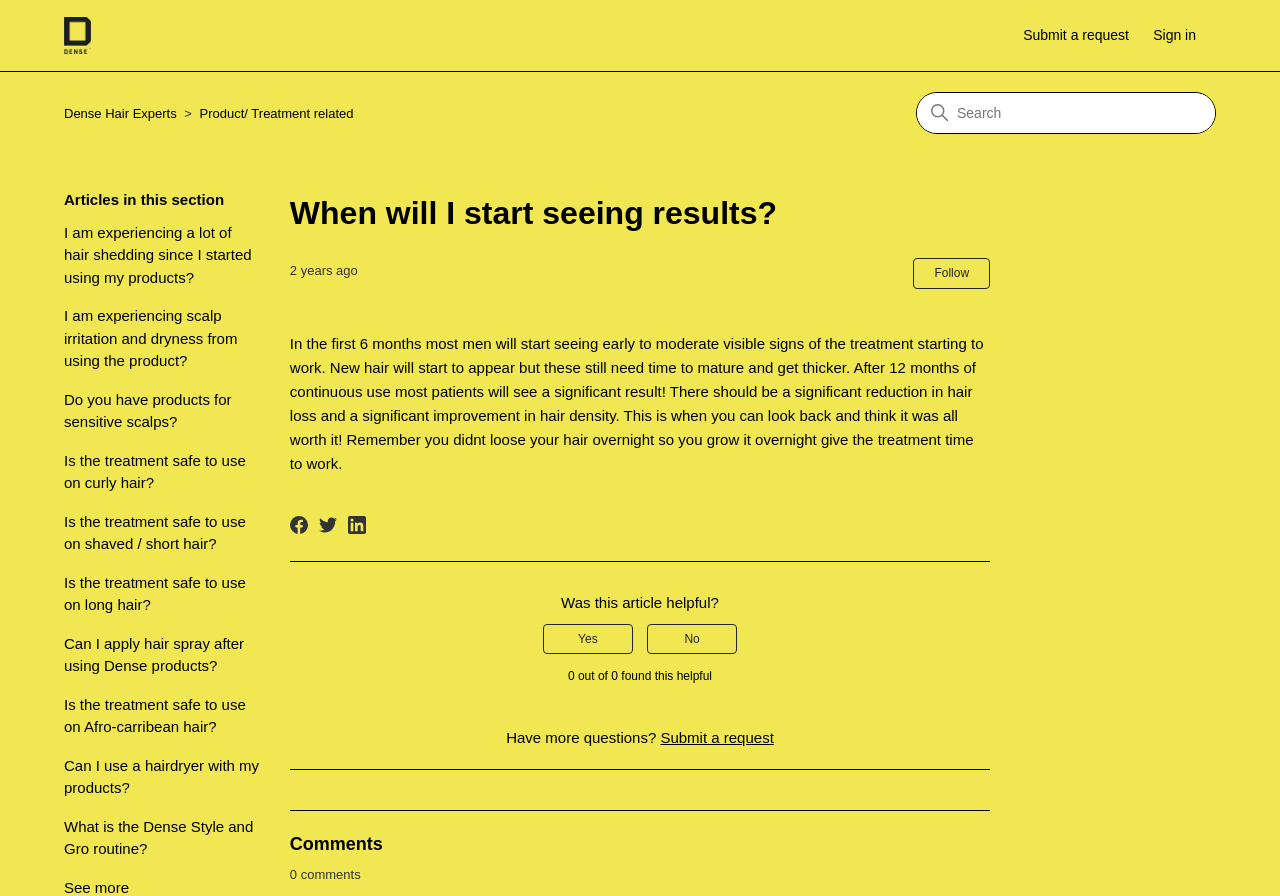Locate the bounding box coordinates of the UI element described by: "Product/ Treatment related". Provide the coordinates as four float numbers between 0 and 1, formatted as [left, top, right, bottom].

[0.156, 0.118, 0.276, 0.135]